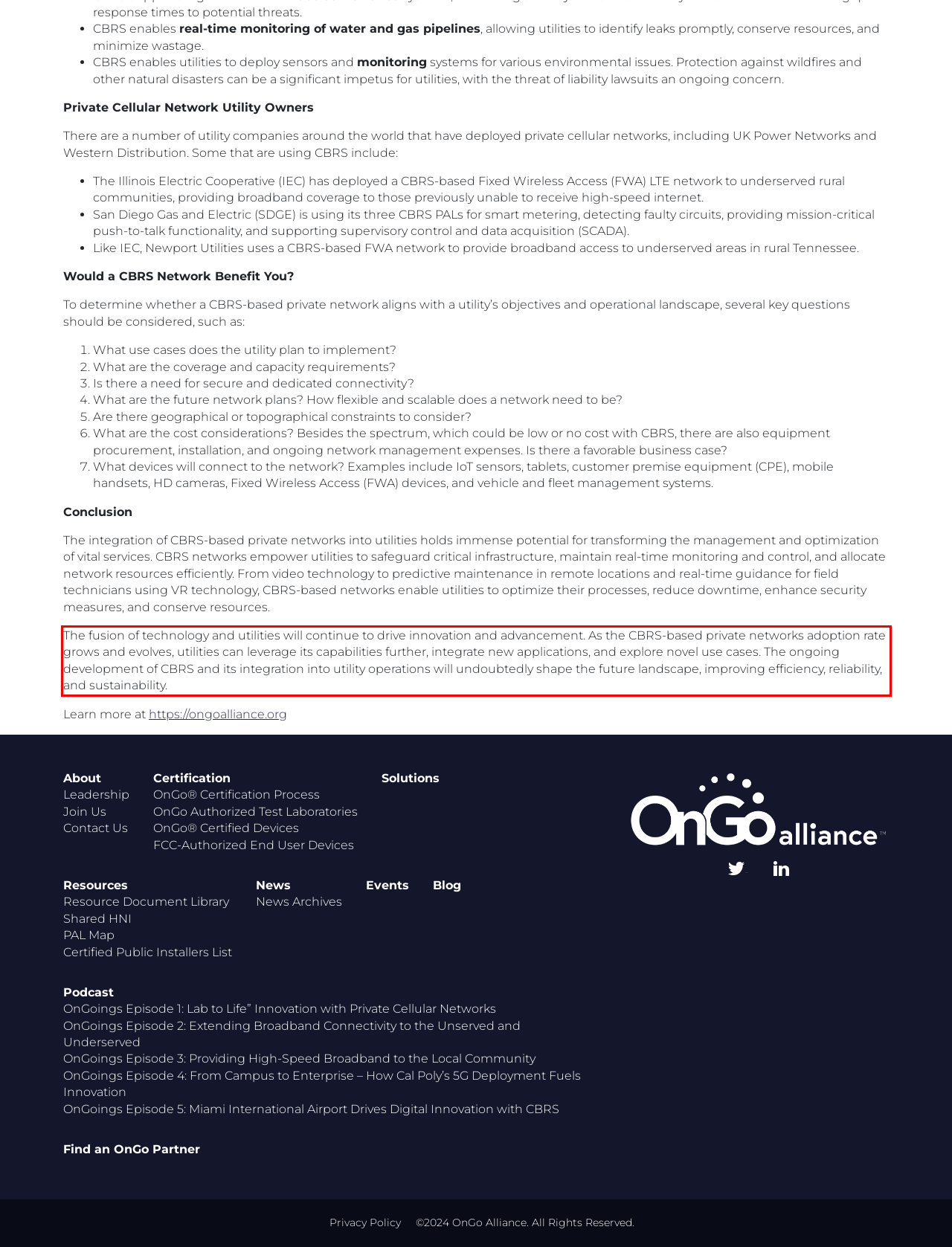From the screenshot of the webpage, locate the red bounding box and extract the text contained within that area.

The fusion of technology and utilities will continue to drive innovation and advancement. As the CBRS-based private networks adoption rate grows and evolves, utilities can leverage its capabilities further, integrate new applications, and explore novel use cases. The ongoing development of CBRS and its integration into utility operations will undoubtedly shape the future landscape, improving efficiency, reliability, and sustainability.